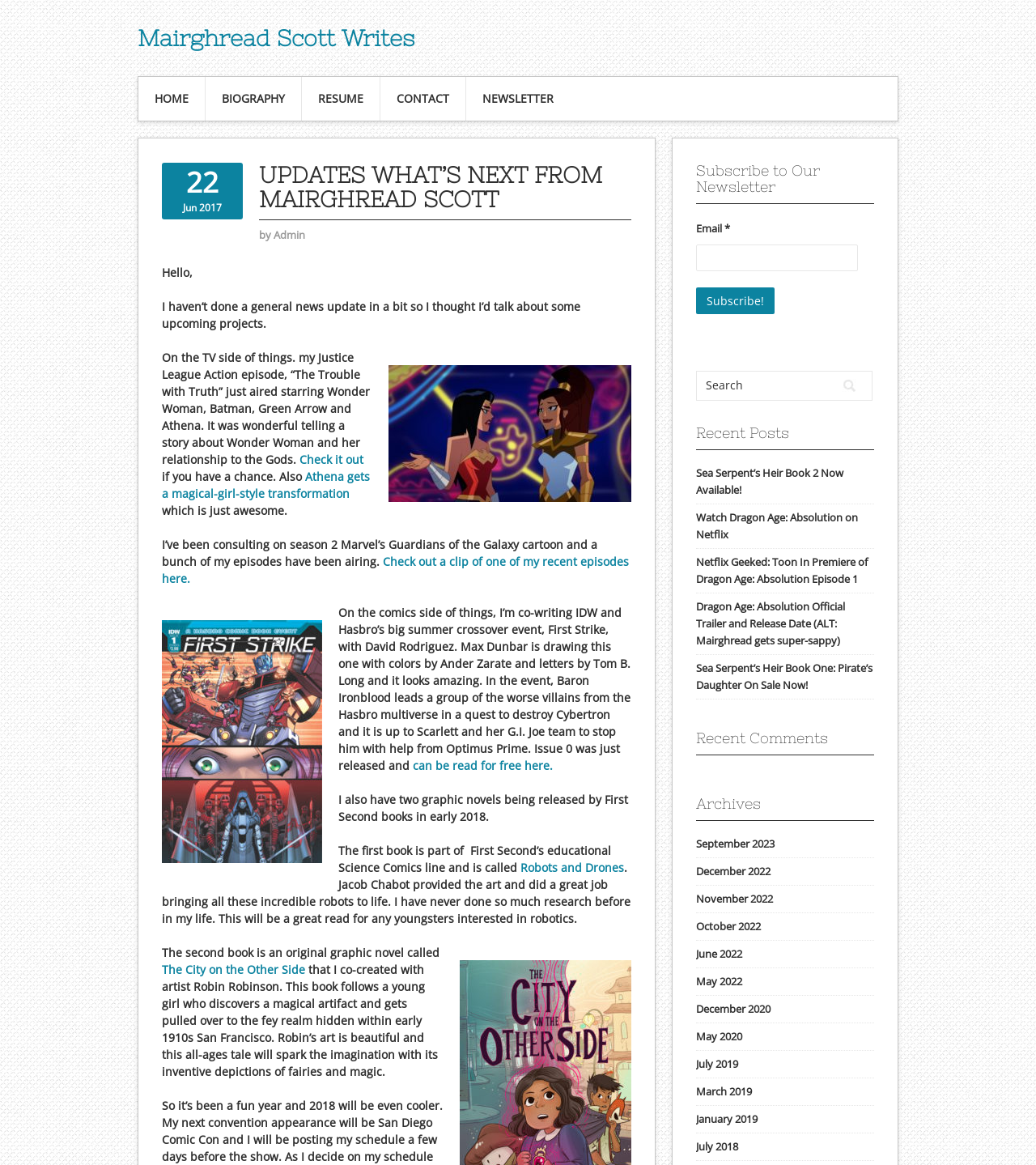Using the webpage screenshot, find the UI element described by openfoam. Provide the bounding box coordinates in the format (top-left x, top-left y, bottom-right x, bottom-right y), ensuring all values are floating point numbers between 0 and 1.

None